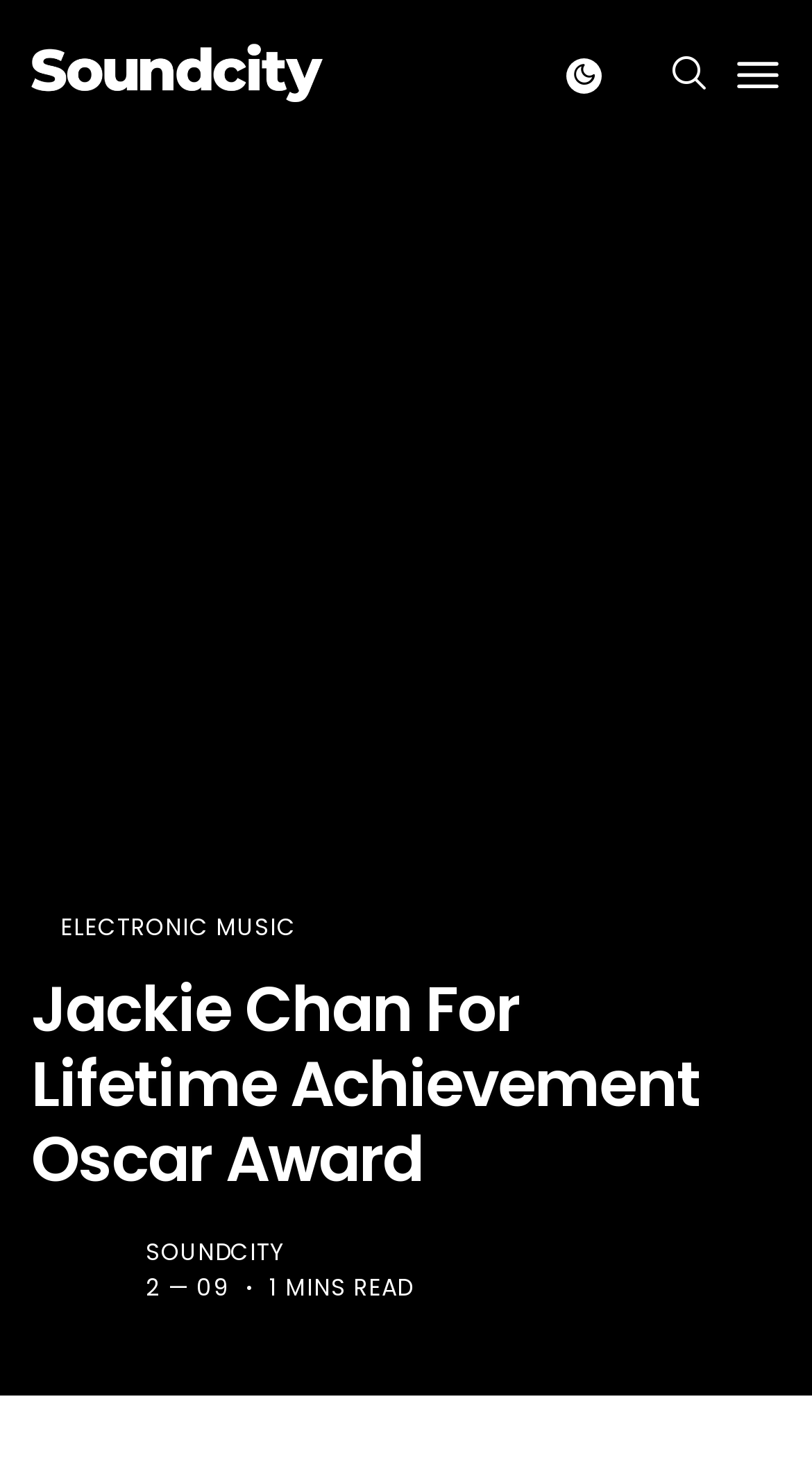Identify the coordinates of the bounding box for the element described below: "alt="Powered By Music"". Return the coordinates as four float numbers between 0 and 1: [left, top, right, bottom].

[0.038, 0.03, 0.397, 0.069]